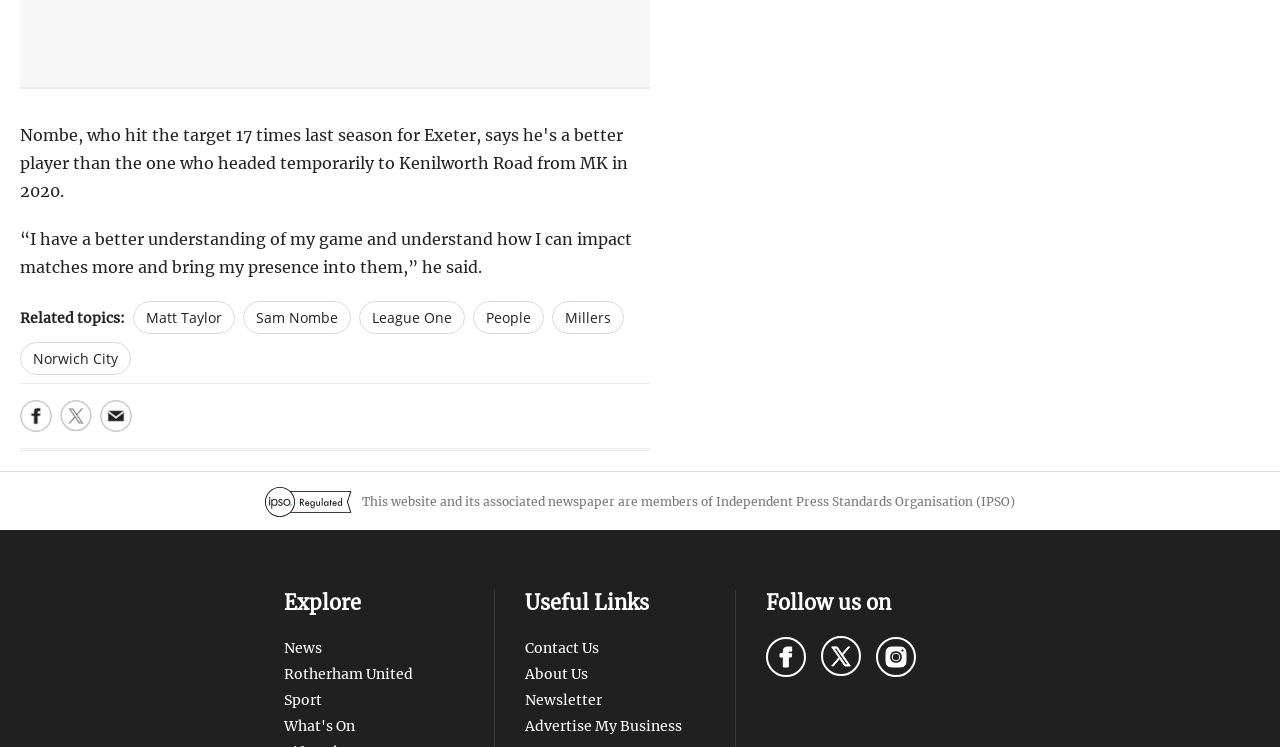What are the categories of links provided under the 'Explore' section?
Based on the visual content, answer with a single word or a brief phrase.

News, Rotherham United, Sport, What's On